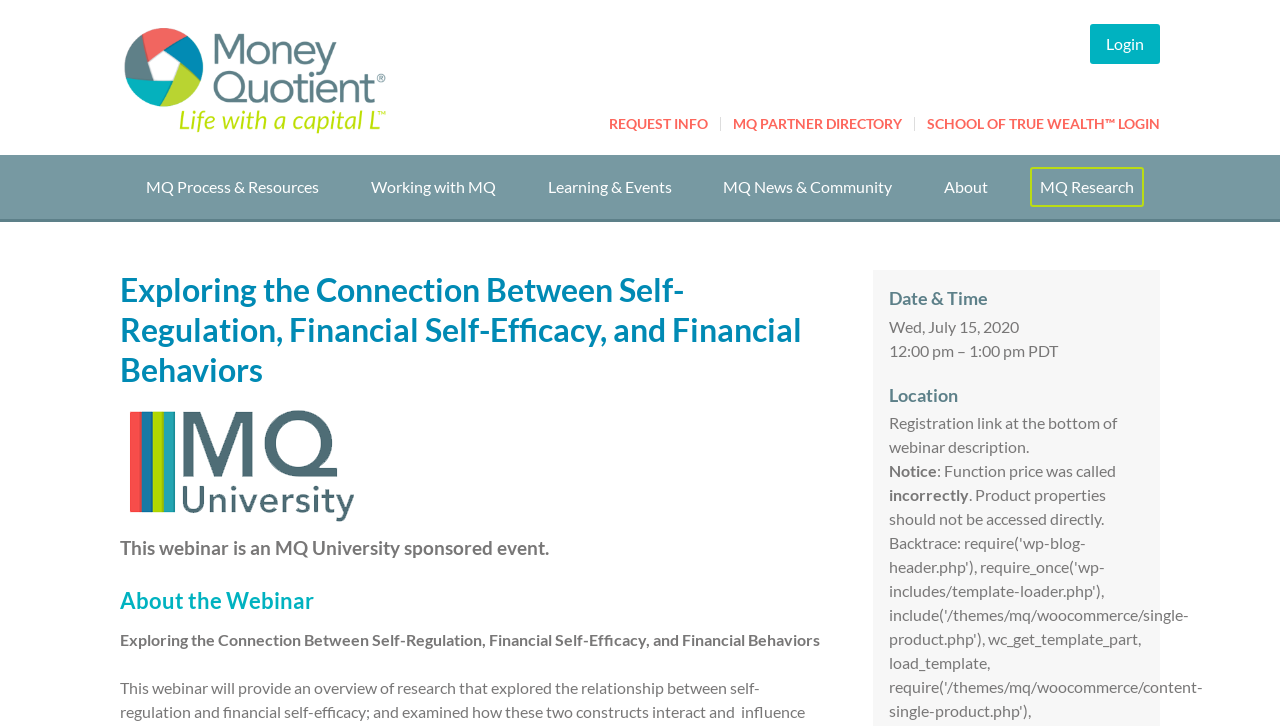Please find the bounding box coordinates (top-left x, top-left y, bottom-right x, bottom-right y) in the screenshot for the UI element described as follows: Login

[0.852, 0.033, 0.906, 0.088]